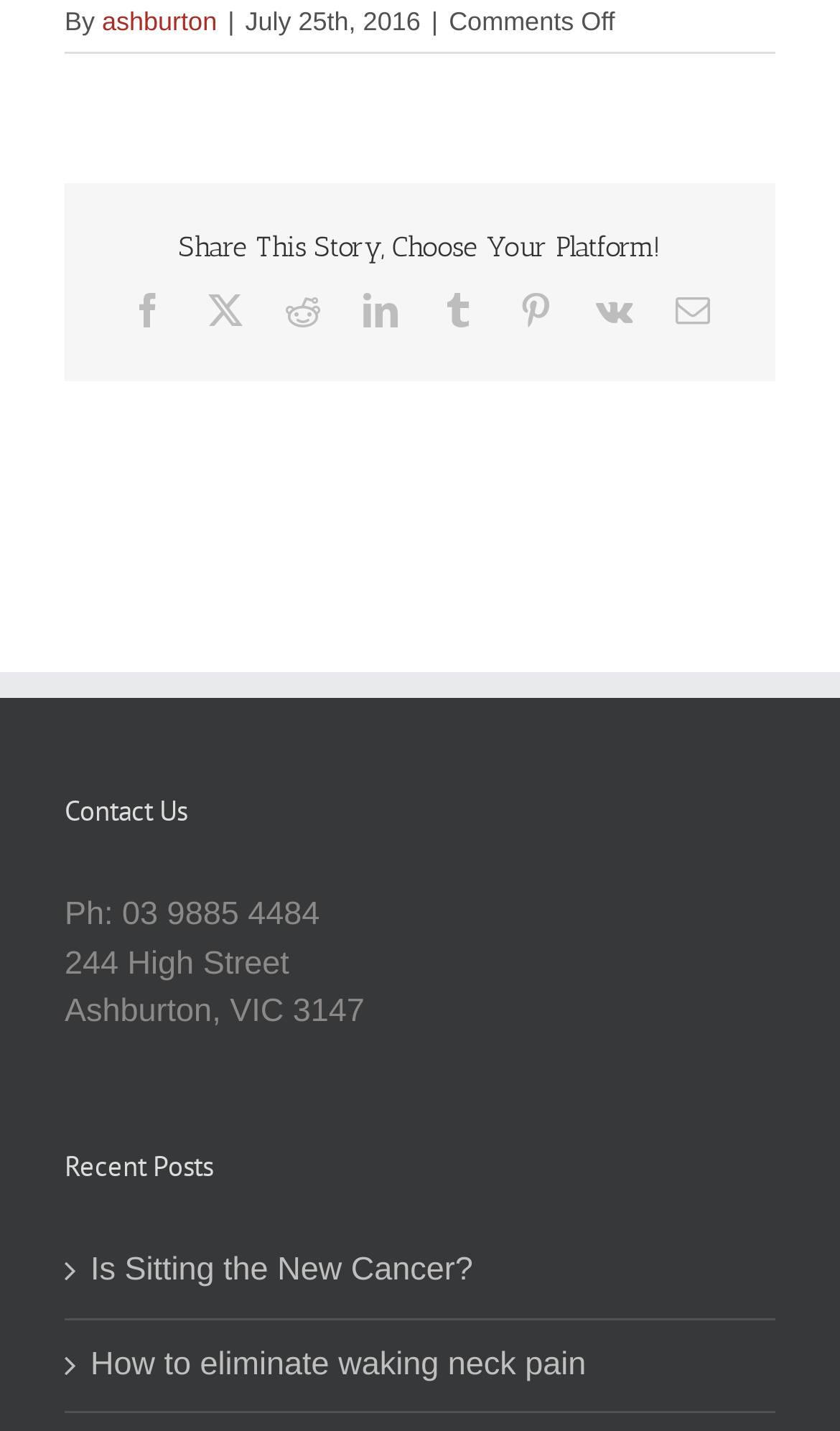Pinpoint the bounding box coordinates for the area that should be clicked to perform the following instruction: "visit Dairy Business Africa".

None